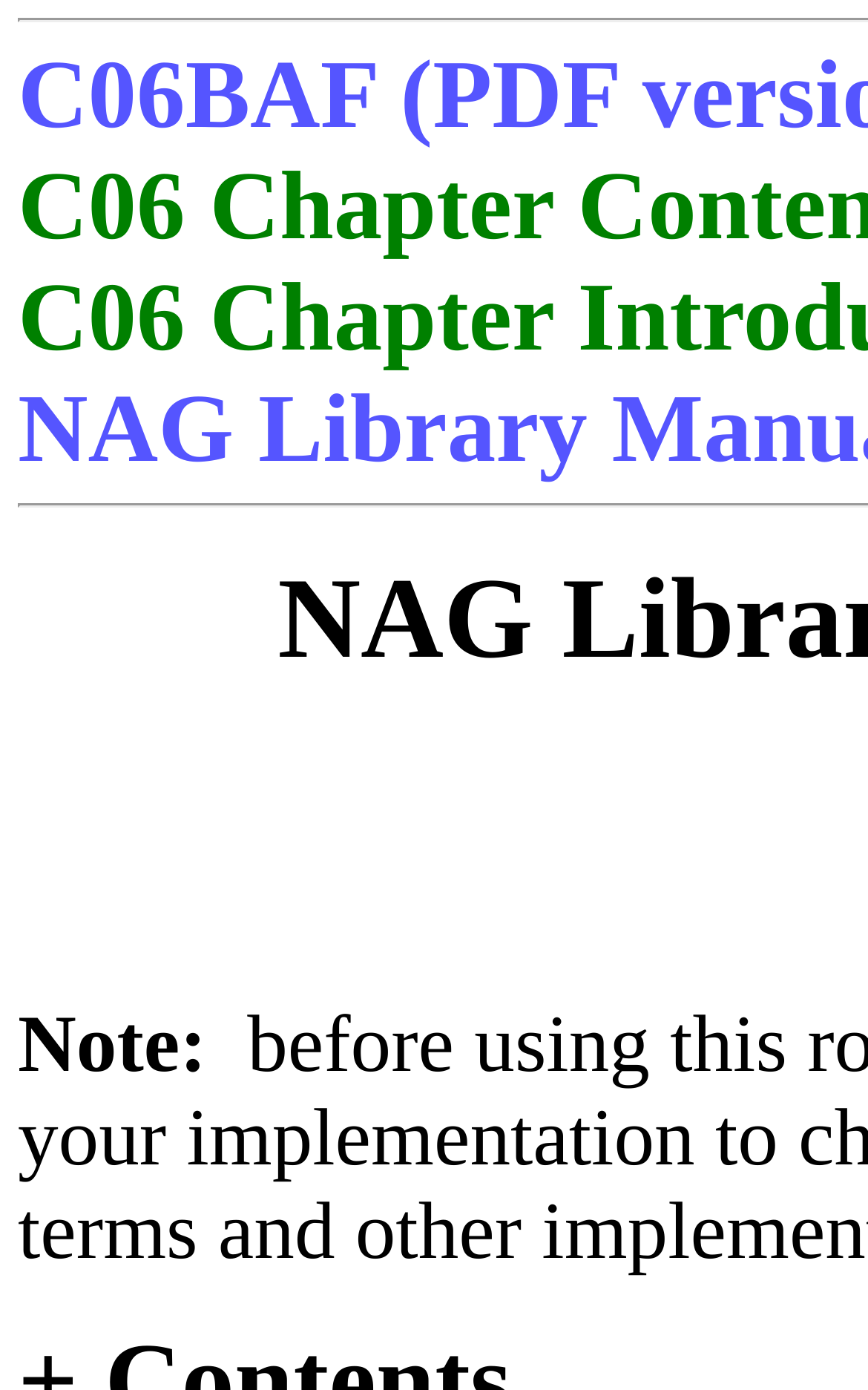Generate the main heading text from the webpage.

NAG Library Routine Document

C06BAF